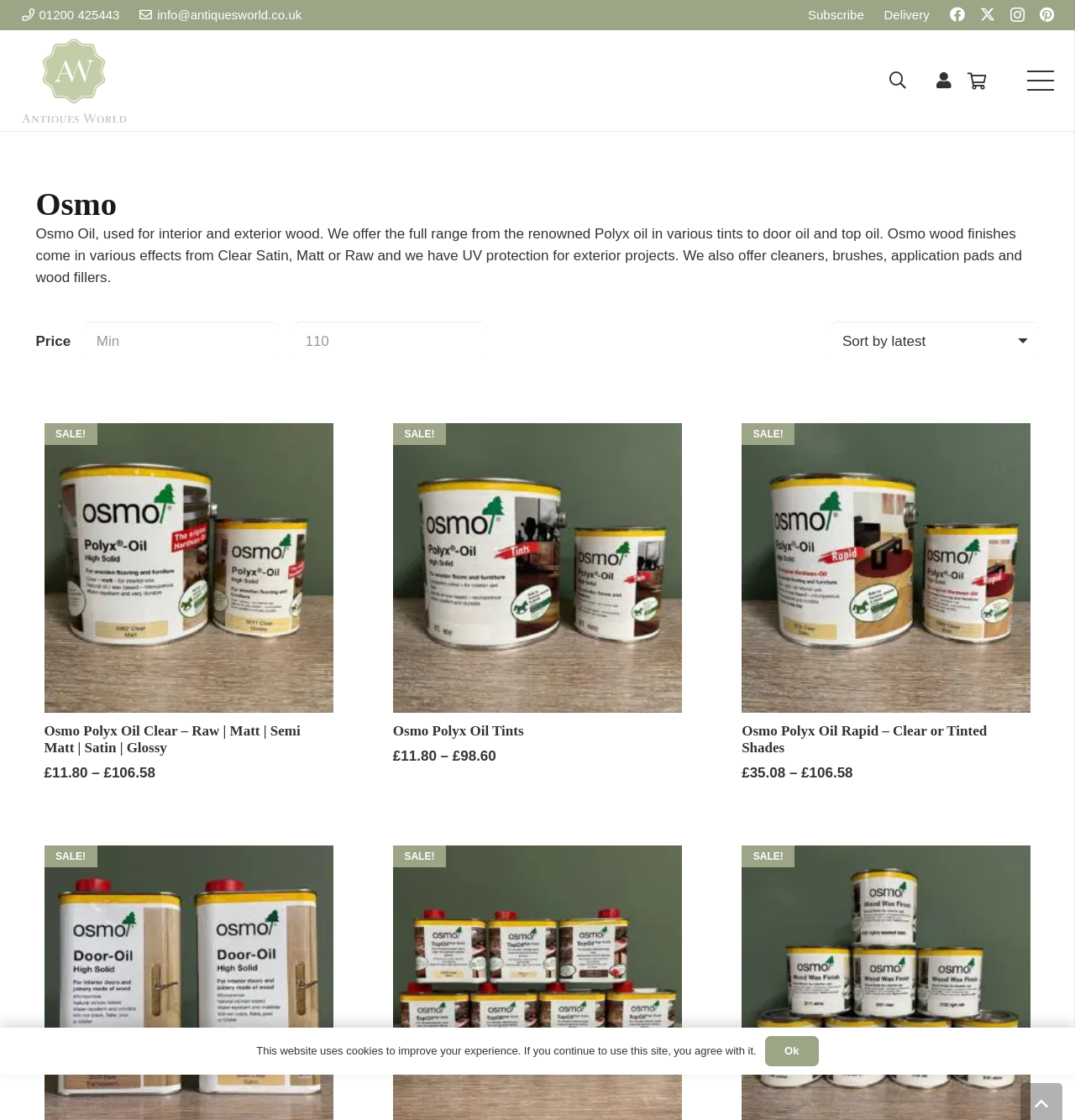Based on the image, please elaborate on the answer to the following question:
What is the purpose of the search button?

I inferred the purpose of the search button by looking at its location and the textbox next to it, which suggests that users can input keywords to search for specific products on the website.